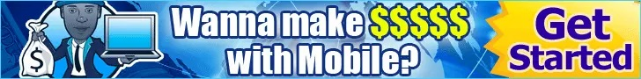Please respond to the question with a concise word or phrase:
What is the financial incentive mentioned in the banner?

Making $$$$$